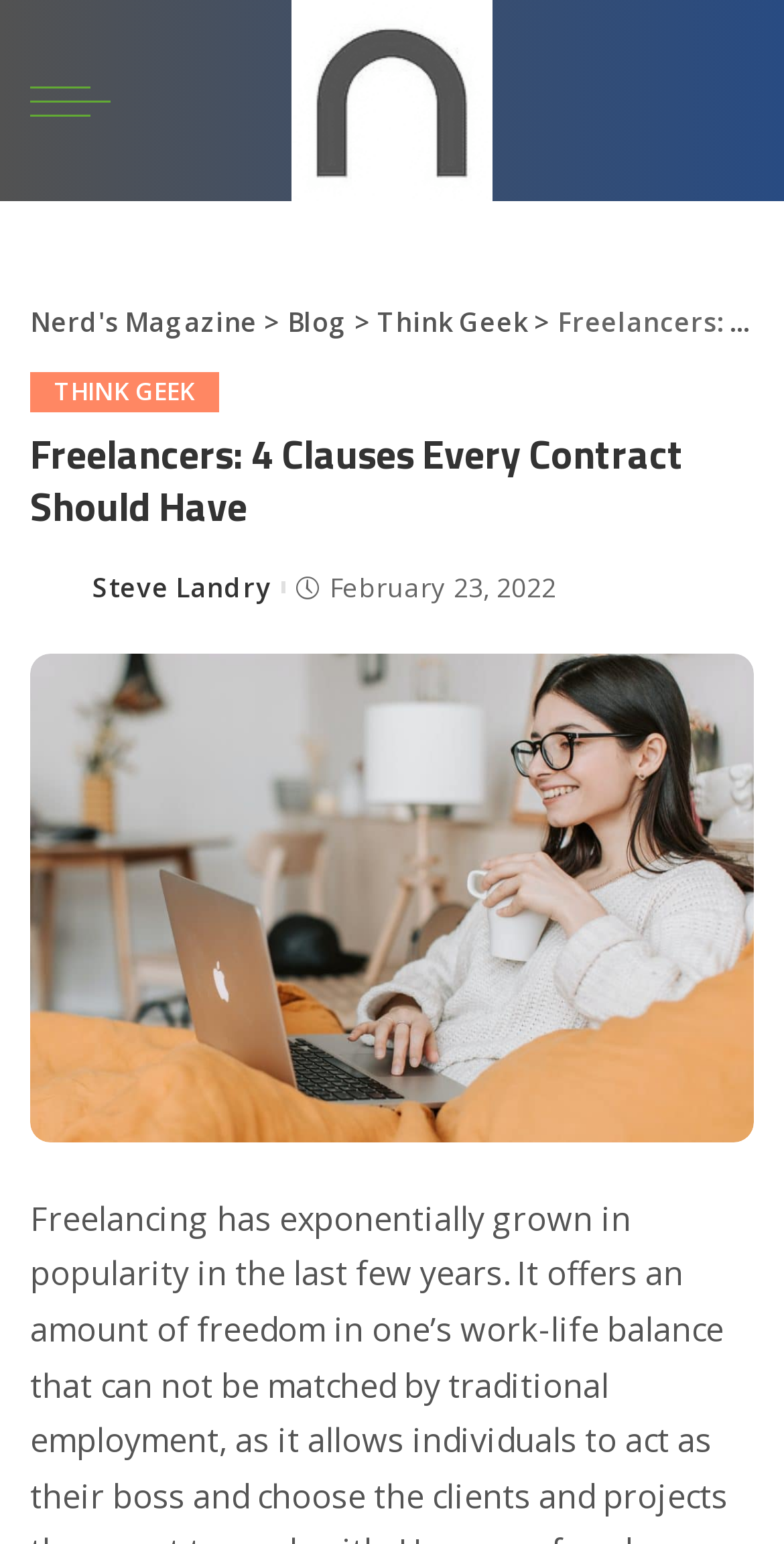What is the category of the article?
Please give a detailed and elaborate answer to the question.

I found the answer by looking at the top navigation bar, where I saw a link with the text 'Blog', indicating that the article belongs to the 'Blog' category.